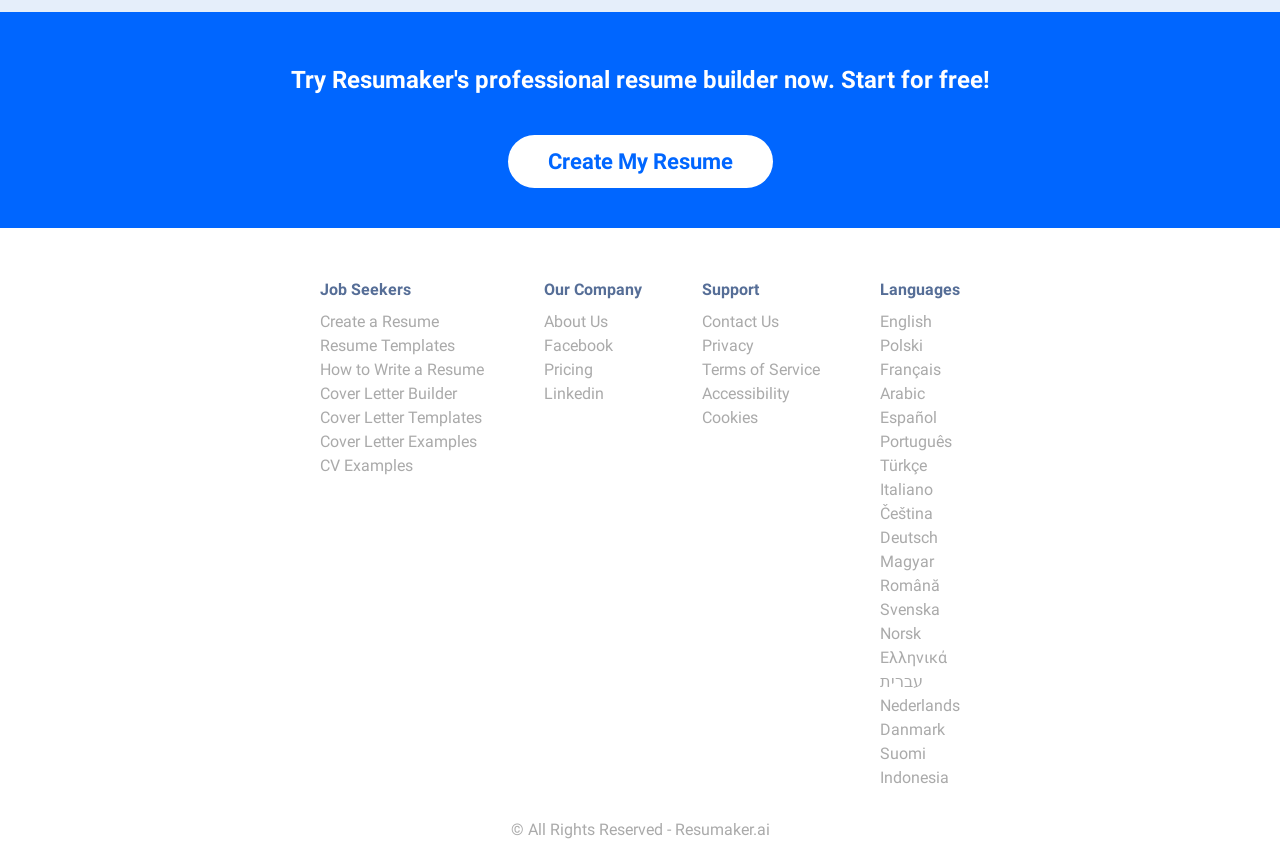Please find the bounding box for the UI component described as follows: "Terms of Service".

[0.548, 0.424, 0.641, 0.446]